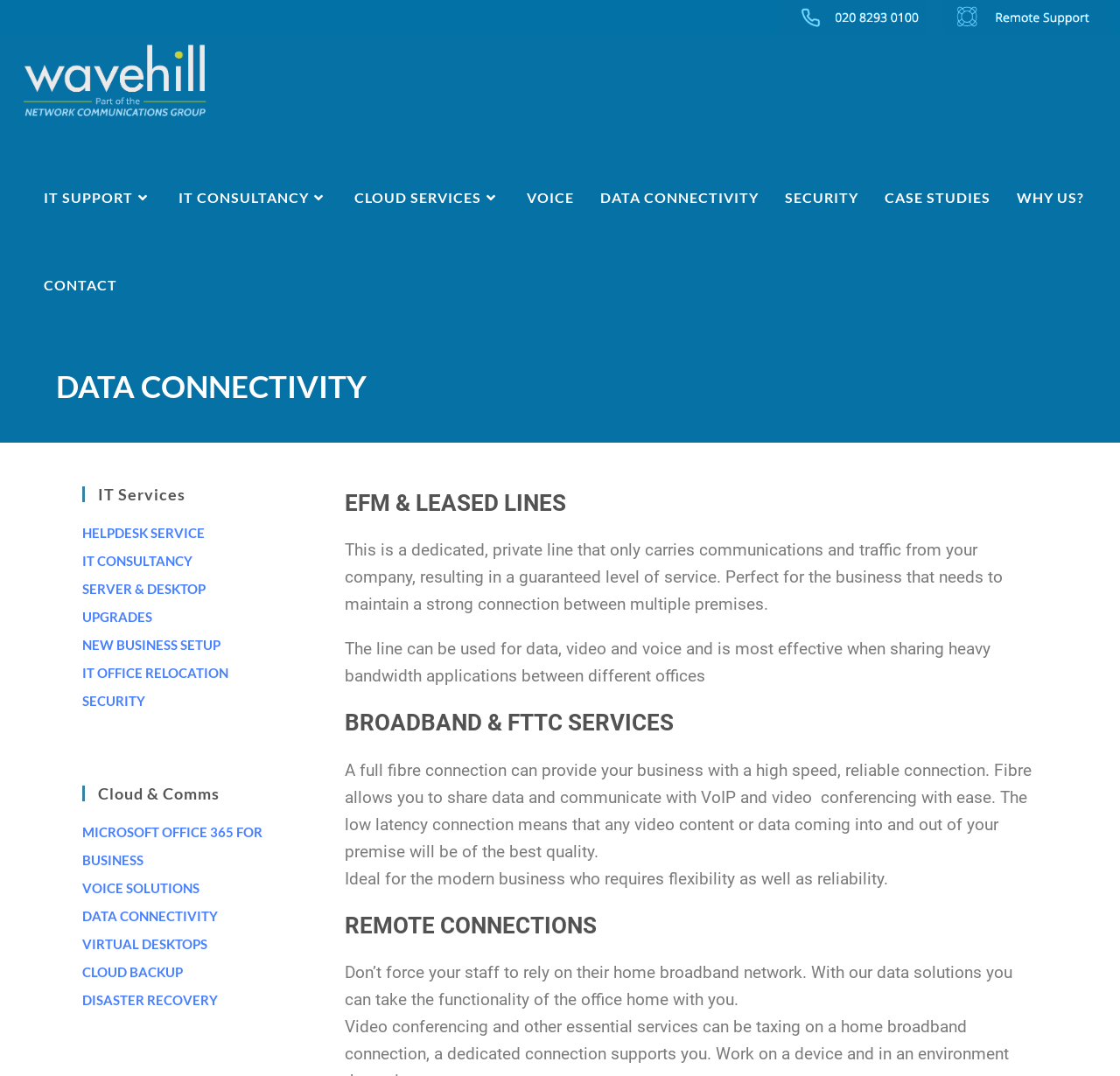What is the benefit of a full fibre connection?
Use the information from the screenshot to give a comprehensive response to the question.

The webpage states that a full fibre connection can provide a business with a high speed, reliable connection, allowing for easy sharing of data and communication with VoIP and video conferencing. The low latency connection also ensures that video content and data coming into and out of the premise are of the best quality.